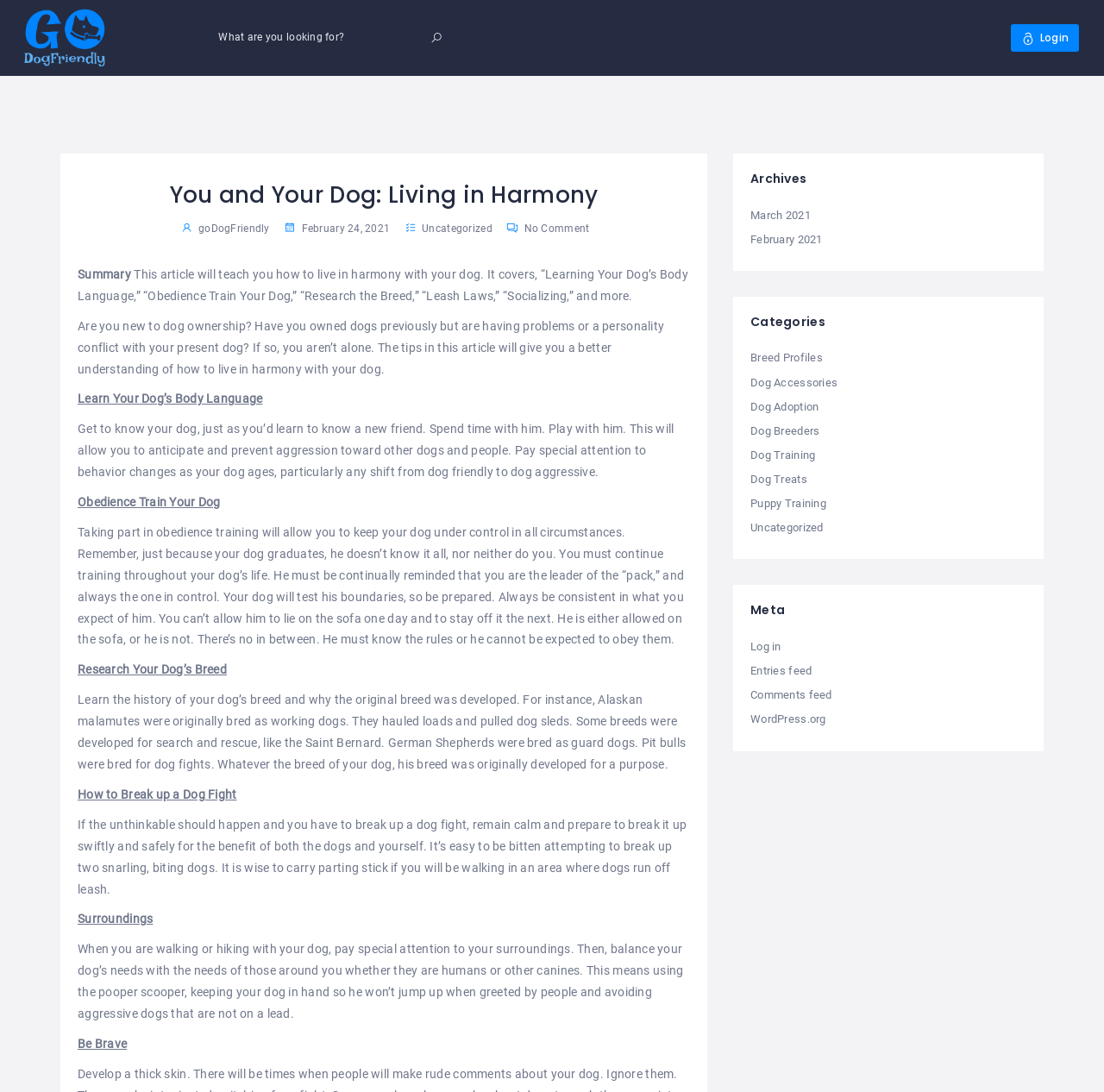Determine the bounding box coordinates of the region to click in order to accomplish the following instruction: "Learn about 'Dog Training'". Provide the coordinates as four float numbers between 0 and 1, specifically [left, top, right, bottom].

[0.68, 0.411, 0.739, 0.423]